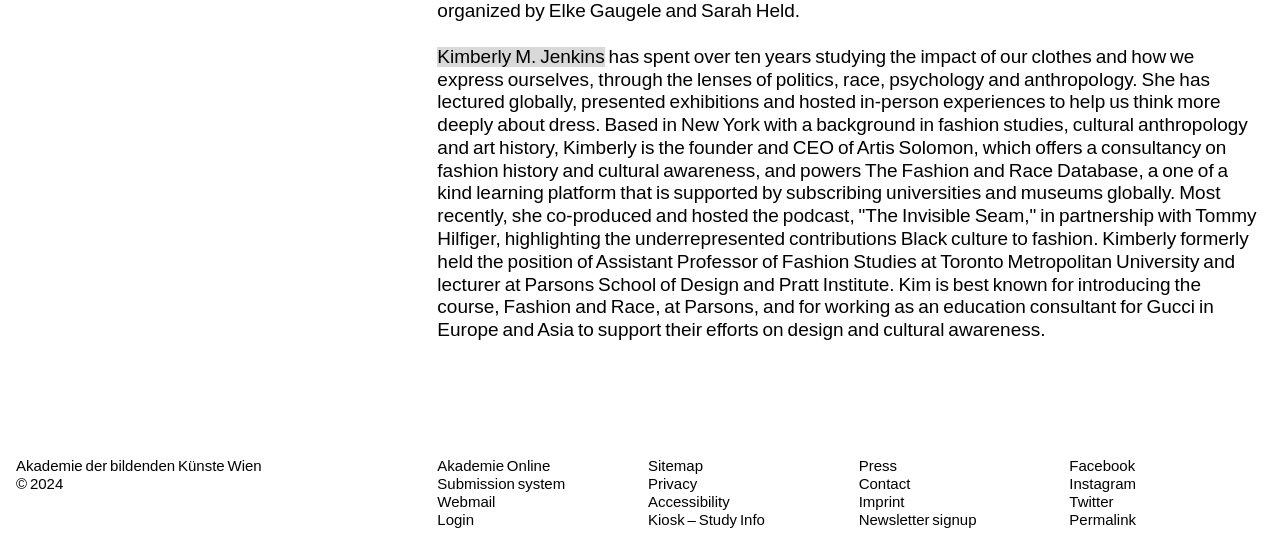Please determine the bounding box coordinates of the area that needs to be clicked to complete this task: 'Explore 'BULLY PULPIT GOLF COURSE''. The coordinates must be four float numbers between 0 and 1, formatted as [left, top, right, bottom].

None